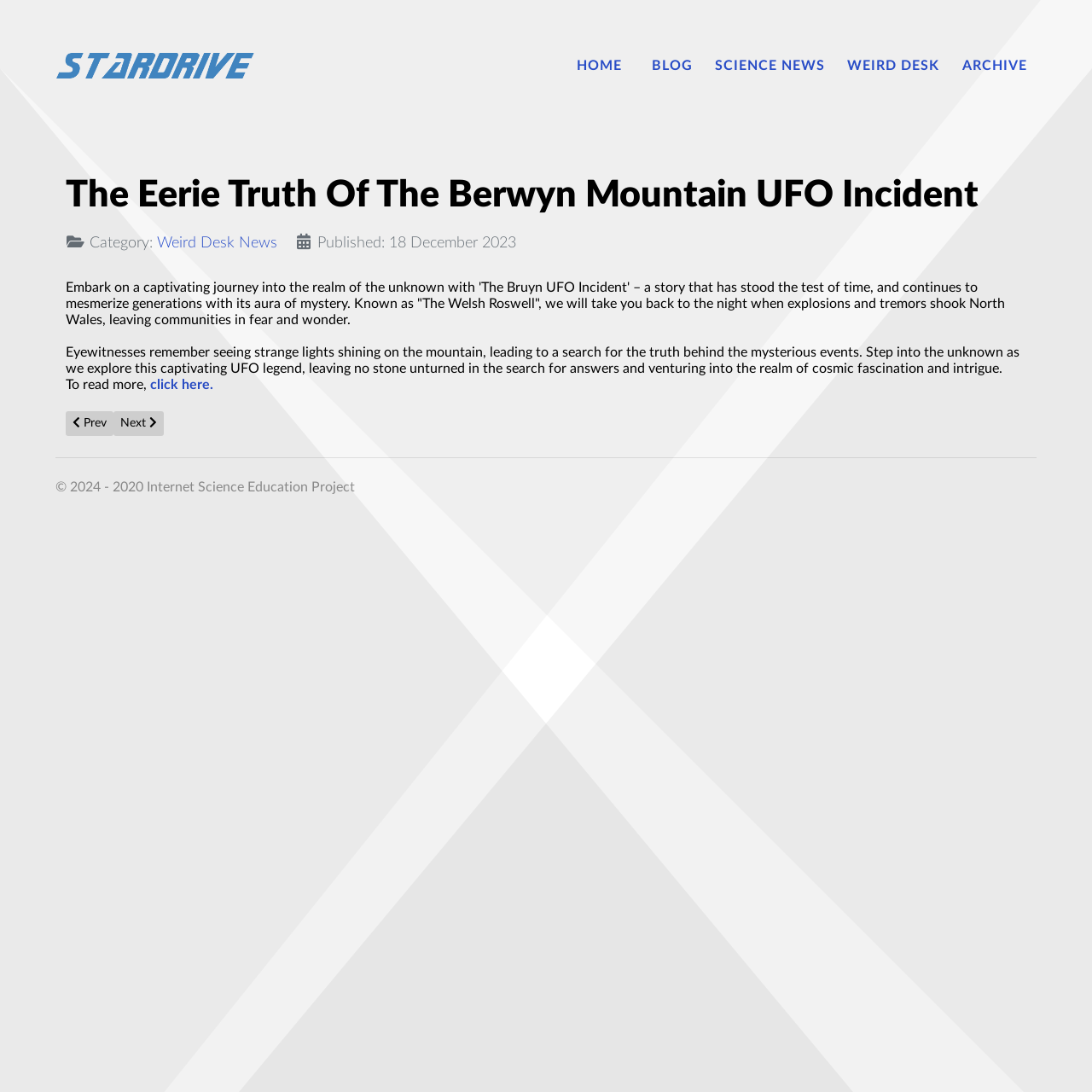Please answer the following question using a single word or phrase: 
When was the article published?

18 December 2023